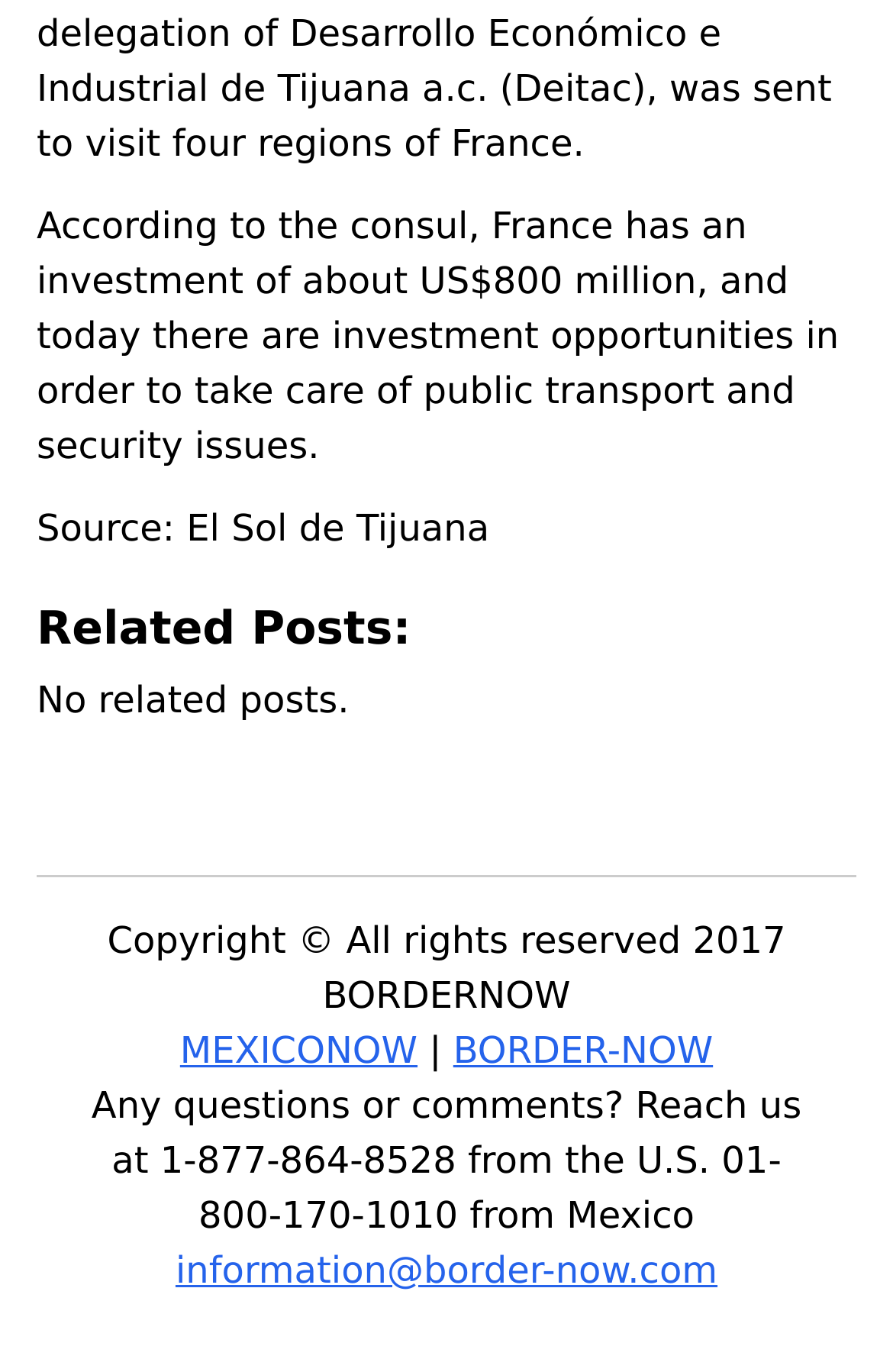What is the investment amount of France in the context?
By examining the image, provide a one-word or phrase answer.

US$800 million